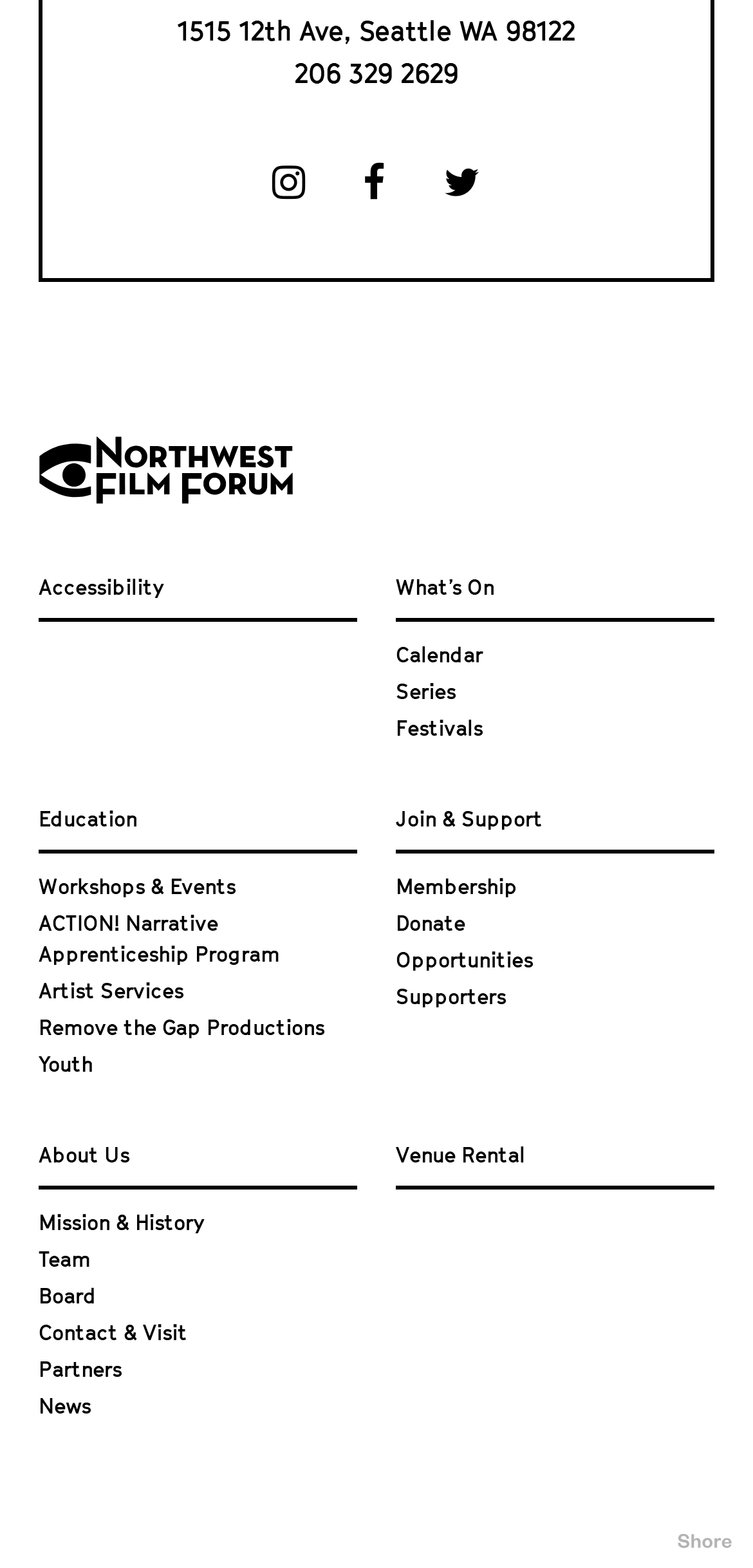Please find the bounding box coordinates of the element that must be clicked to perform the given instruction: "Access What’s On page". The coordinates should be four float numbers from 0 to 1, i.e., [left, top, right, bottom].

[0.526, 0.371, 0.656, 0.379]